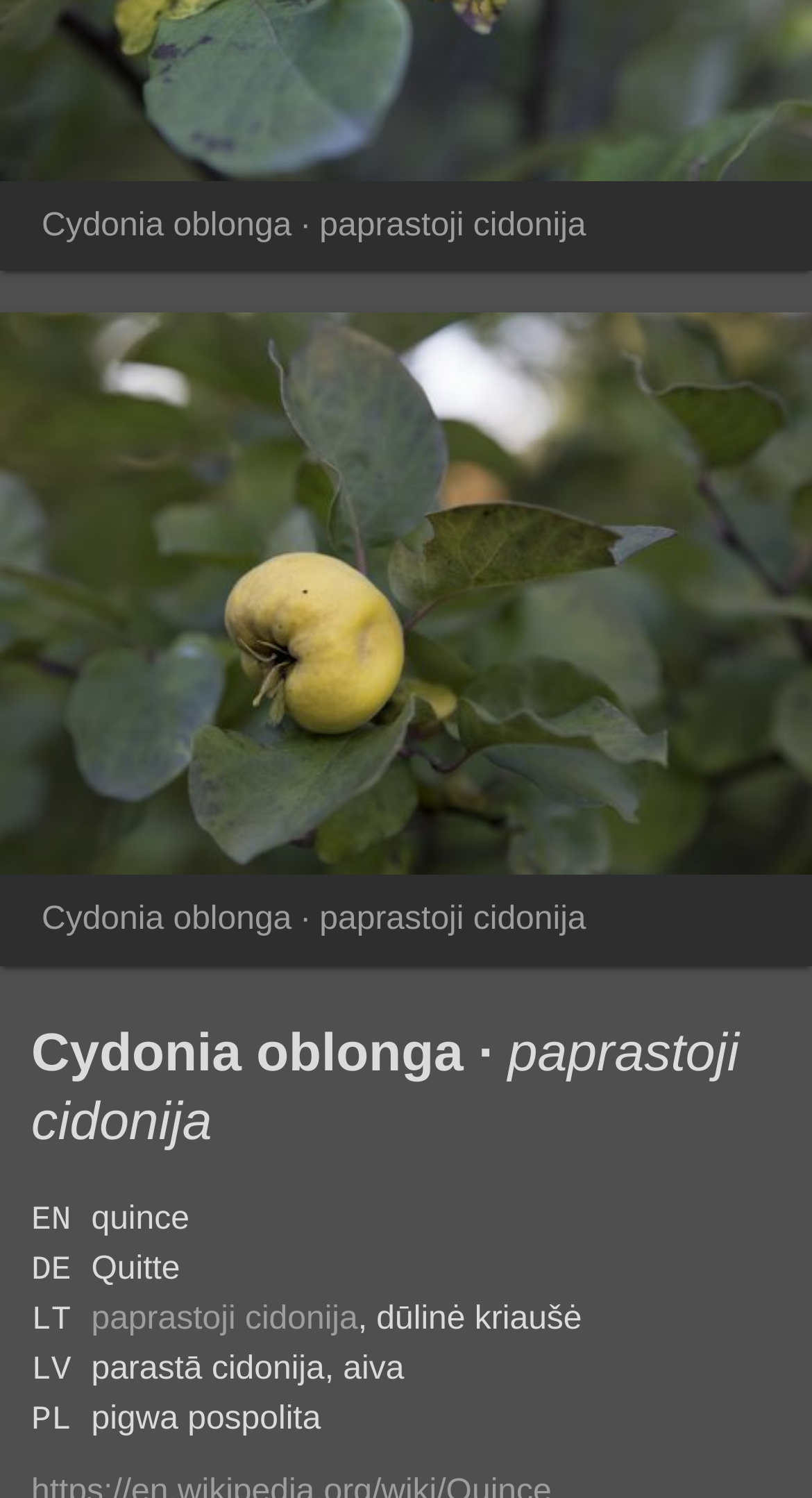Given the element description "Cydonia oblonga · paprastoji cidonija", identify the bounding box of the corresponding UI element.

[0.051, 0.601, 0.949, 0.628]